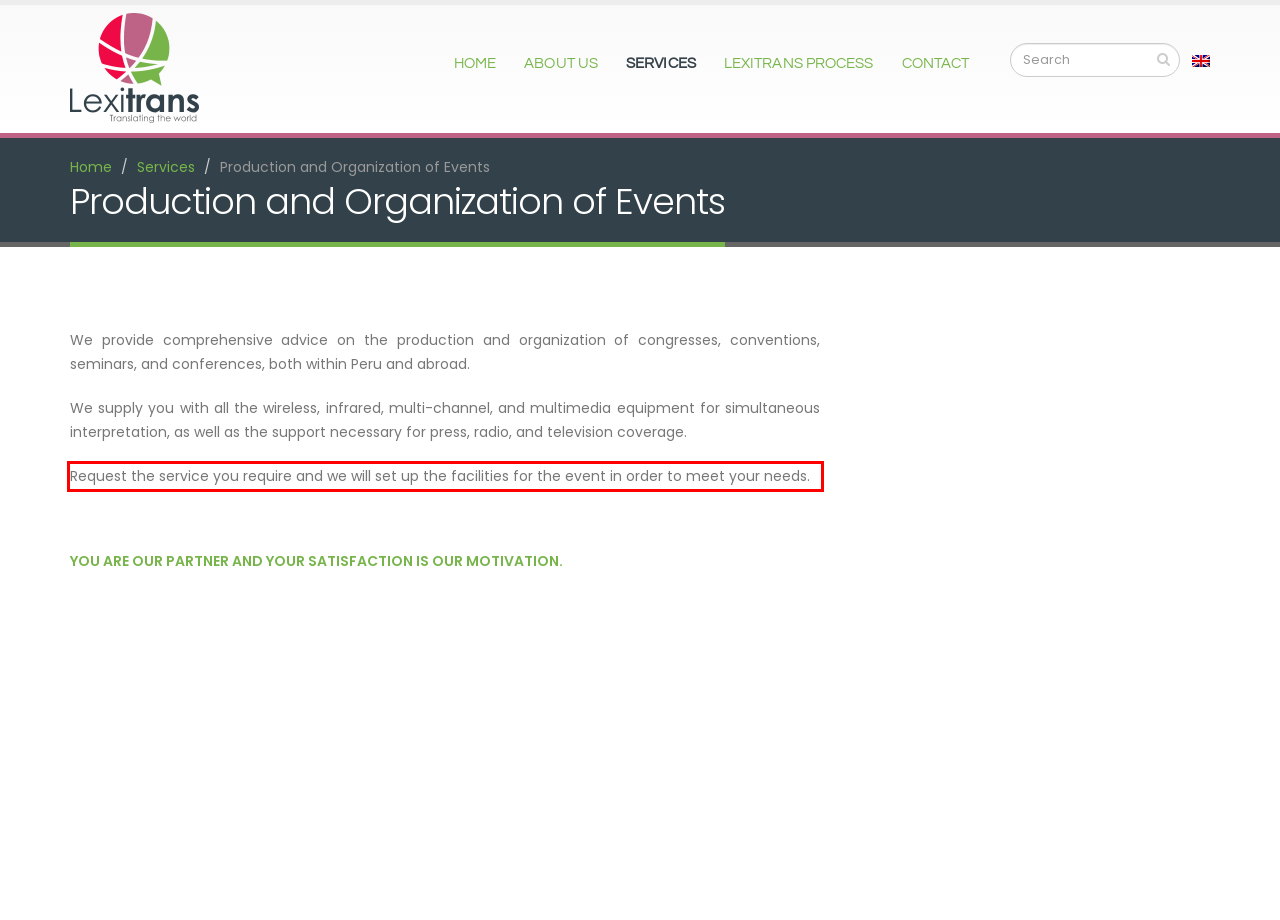Given a webpage screenshot, locate the red bounding box and extract the text content found inside it.

Request the service you require and we will set up the facilities for the event in order to meet your needs.